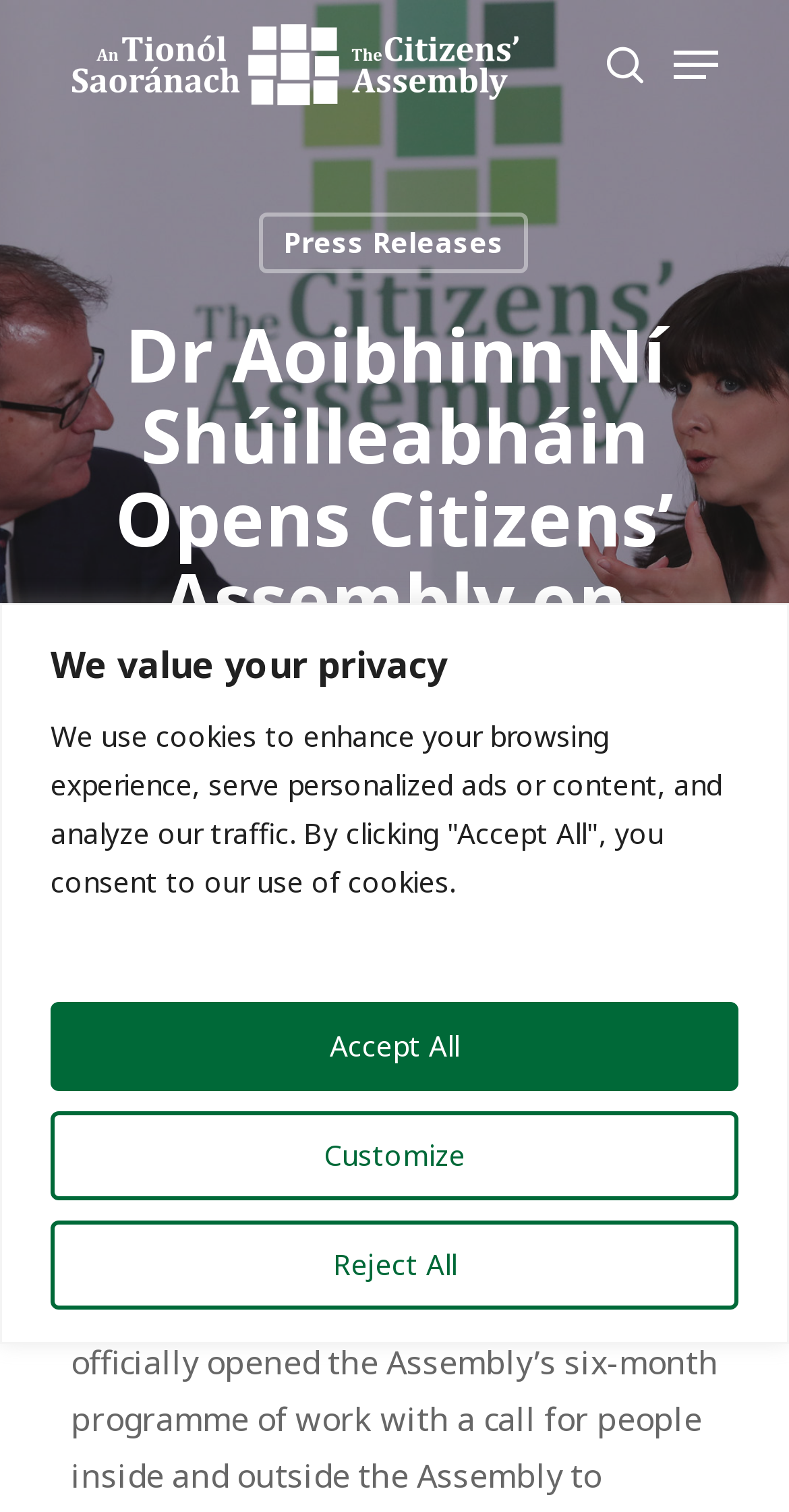What is the primary heading on this webpage?

Dr Aoibhinn Ní Shúilleabháin Opens Citizens’ Assembly on Biodiversity Loss in Dublin Castle